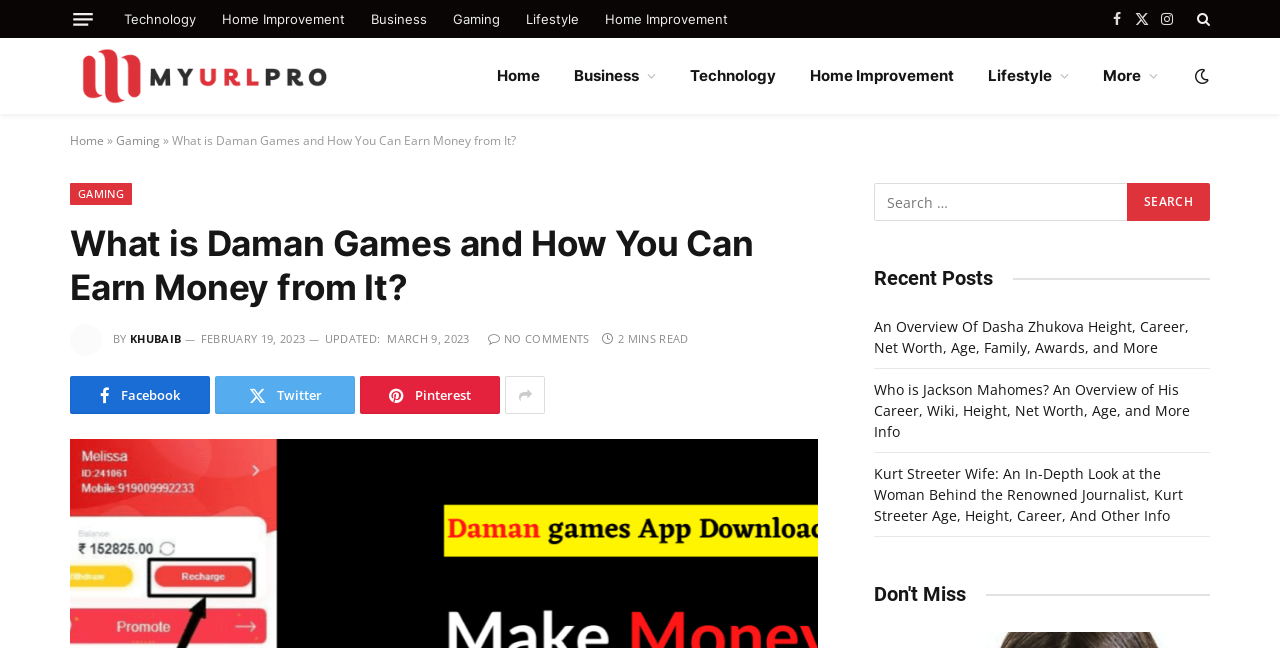Find the bounding box coordinates of the clickable area required to complete the following action: "Visit the 'Gaming' page".

[0.344, 0.0, 0.401, 0.059]